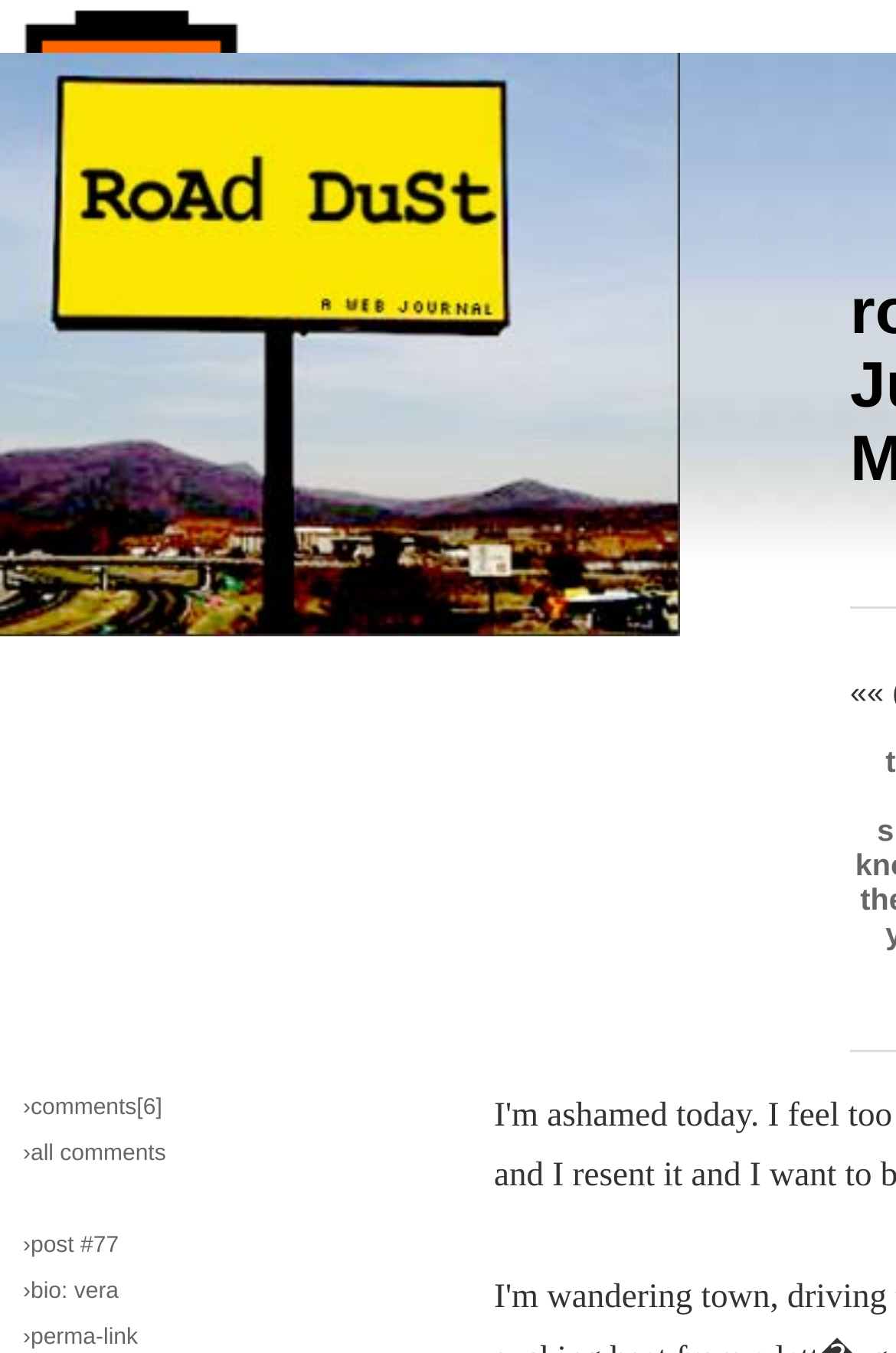For the following element description, predict the bounding box coordinates in the format (top-left x, top-left y, bottom-right x, bottom-right y). All values should be floating point numbers between 0 and 1. Description: alt="dragonlash logo"

None